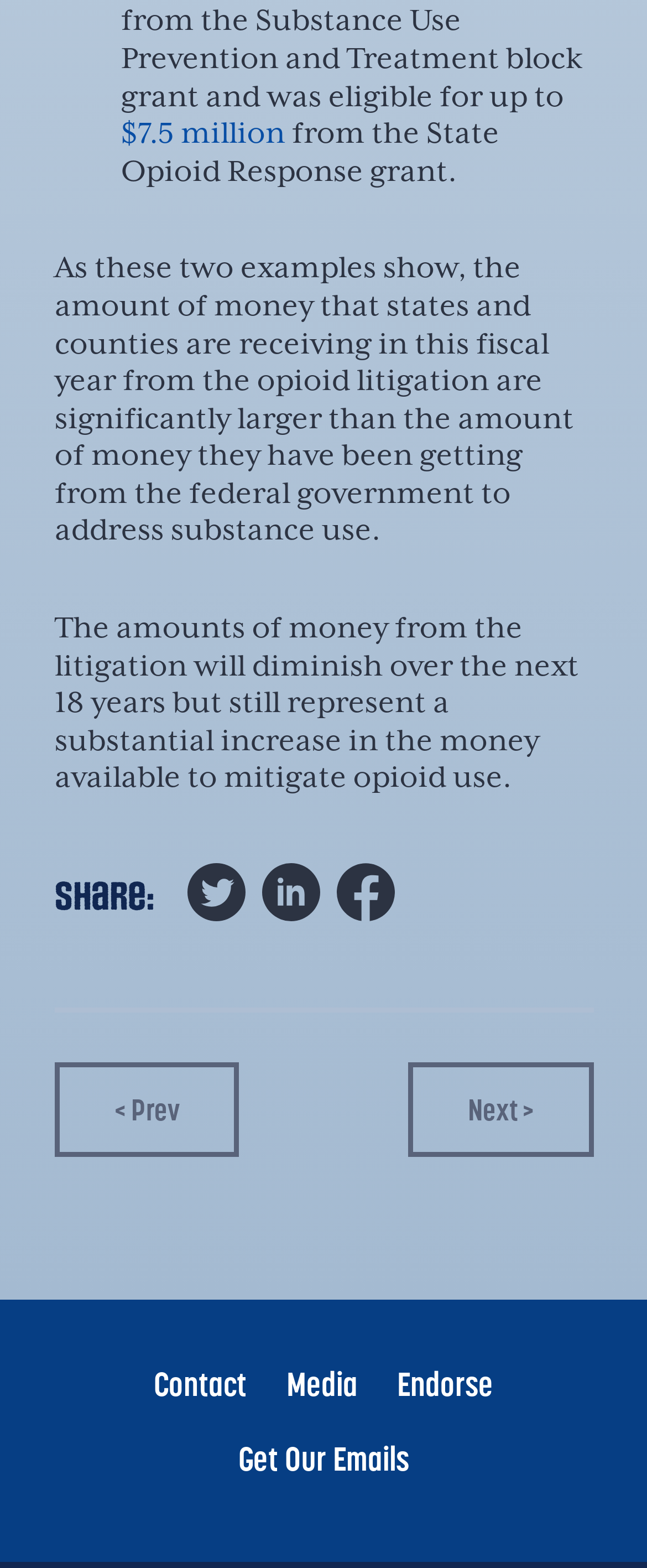How many navigation links are available at the bottom of the page?
Using the visual information, answer the question in a single word or phrase.

4